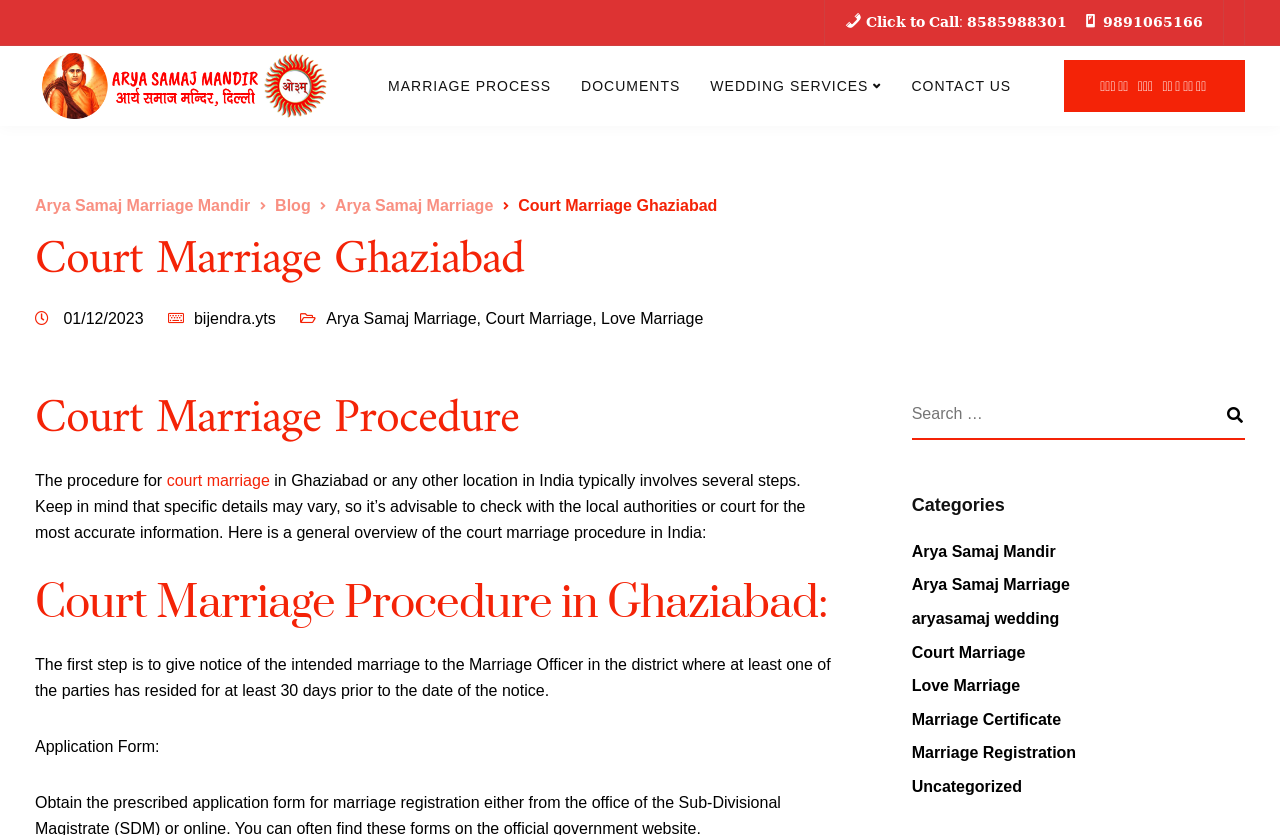Provide the bounding box coordinates of the section that needs to be clicked to accomplish the following instruction: "Learn about Arya Samaj Marriage Mandir."

[0.027, 0.064, 0.262, 0.142]